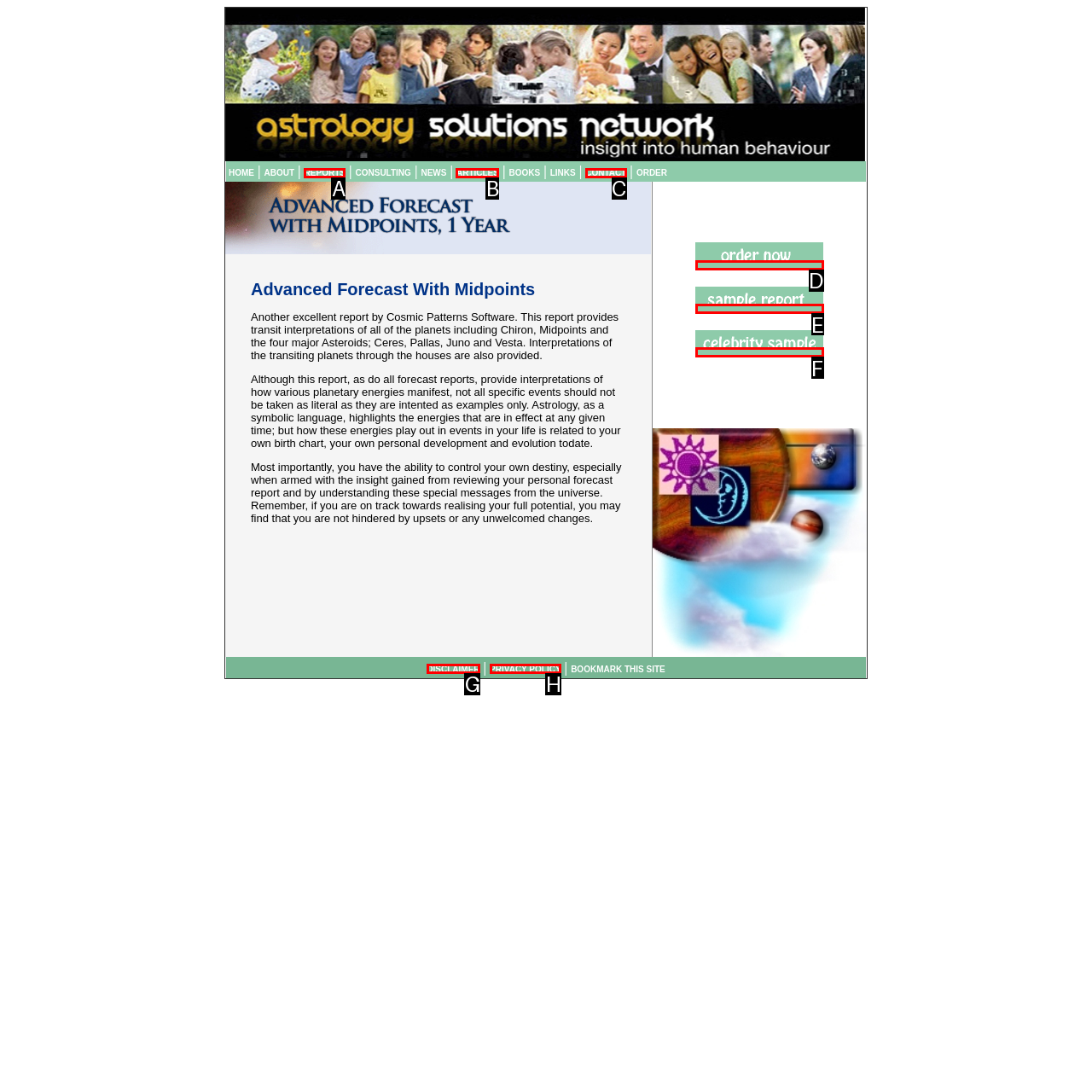From the options presented, which lettered element matches this description: REPORTS
Reply solely with the letter of the matching option.

A